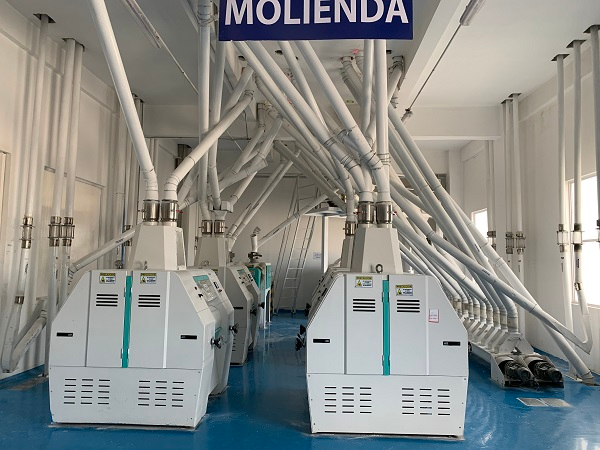What is the purpose of the white pipes?
Look at the screenshot and respond with a single word or phrase.

Facilitate grain movement